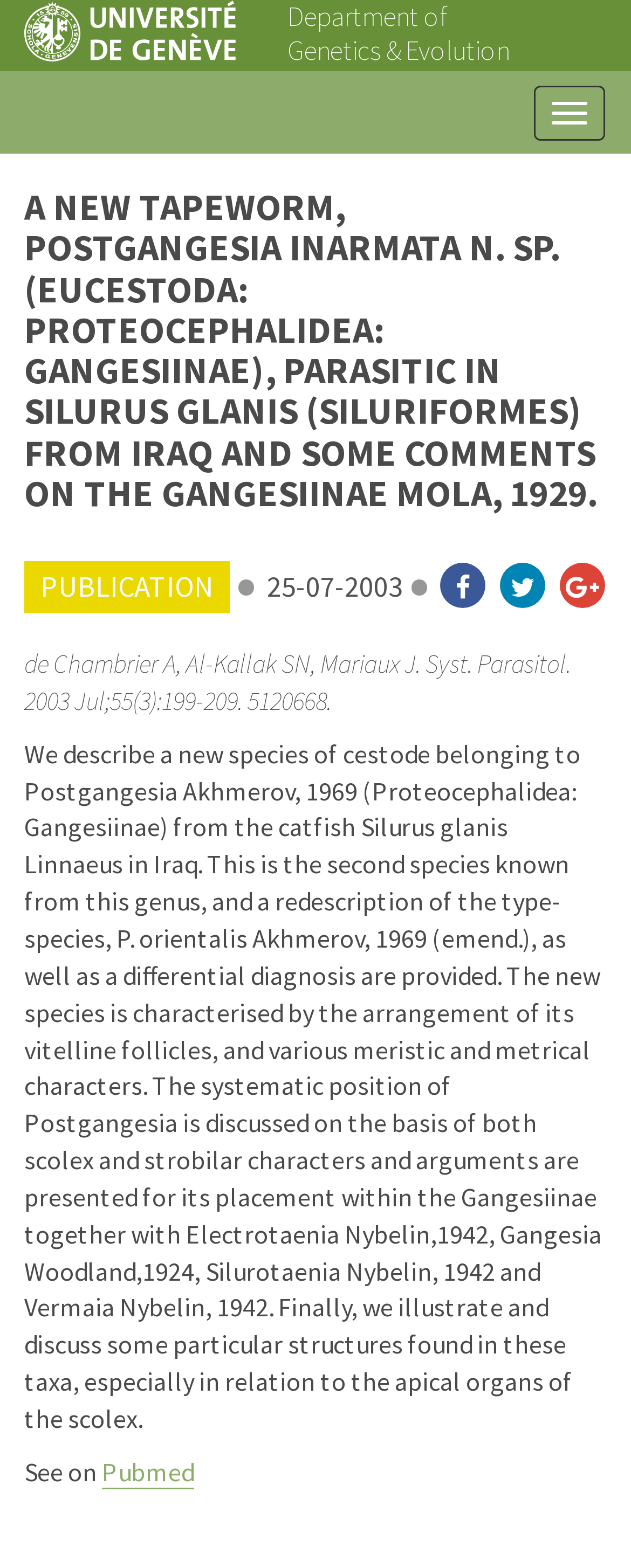How many links are there at the bottom of the article?
Examine the image and provide an in-depth answer to the question.

I found the answer by counting the number of link elements located at the bottom of the article, which are 'Pubmed' and three other links.